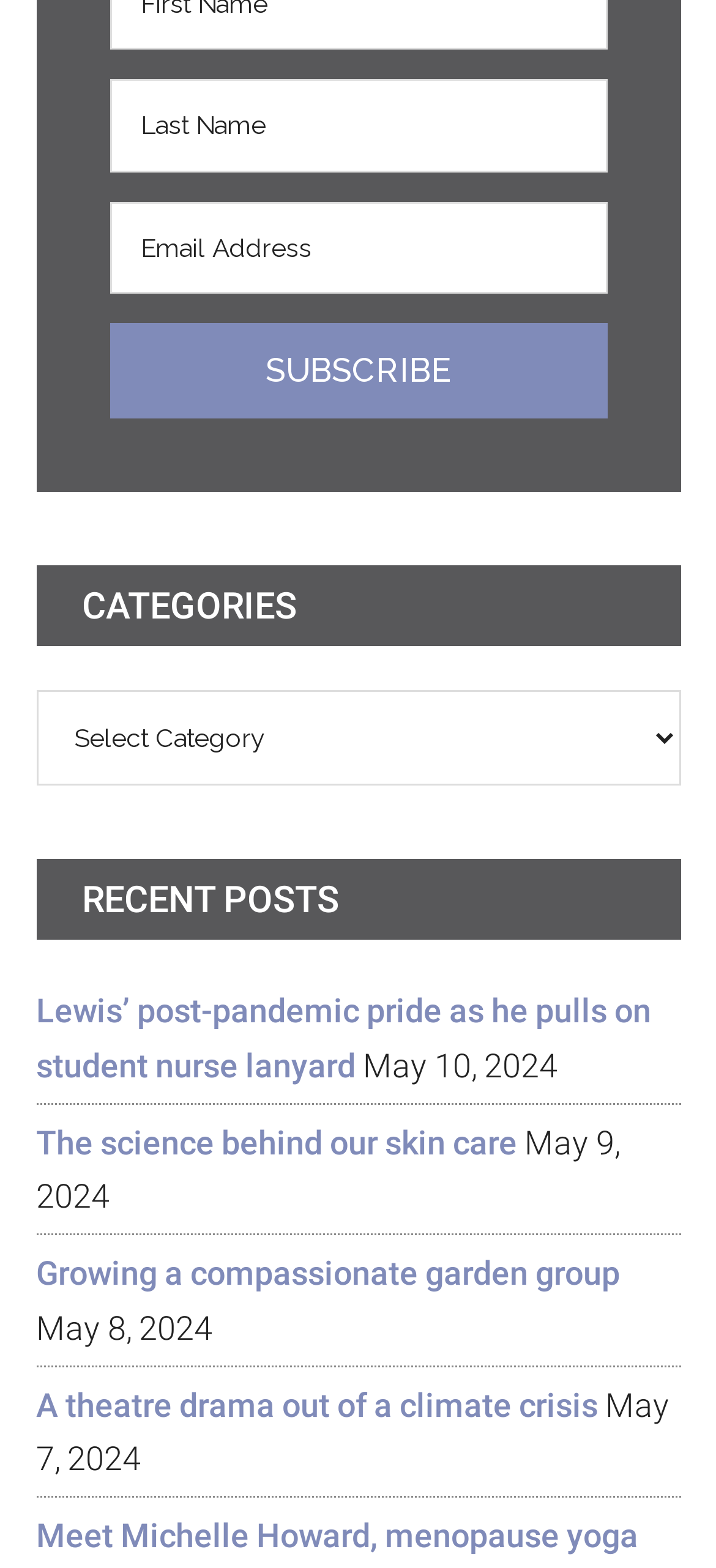Give a one-word or short-phrase answer to the following question: 
How many recent posts are listed?

5